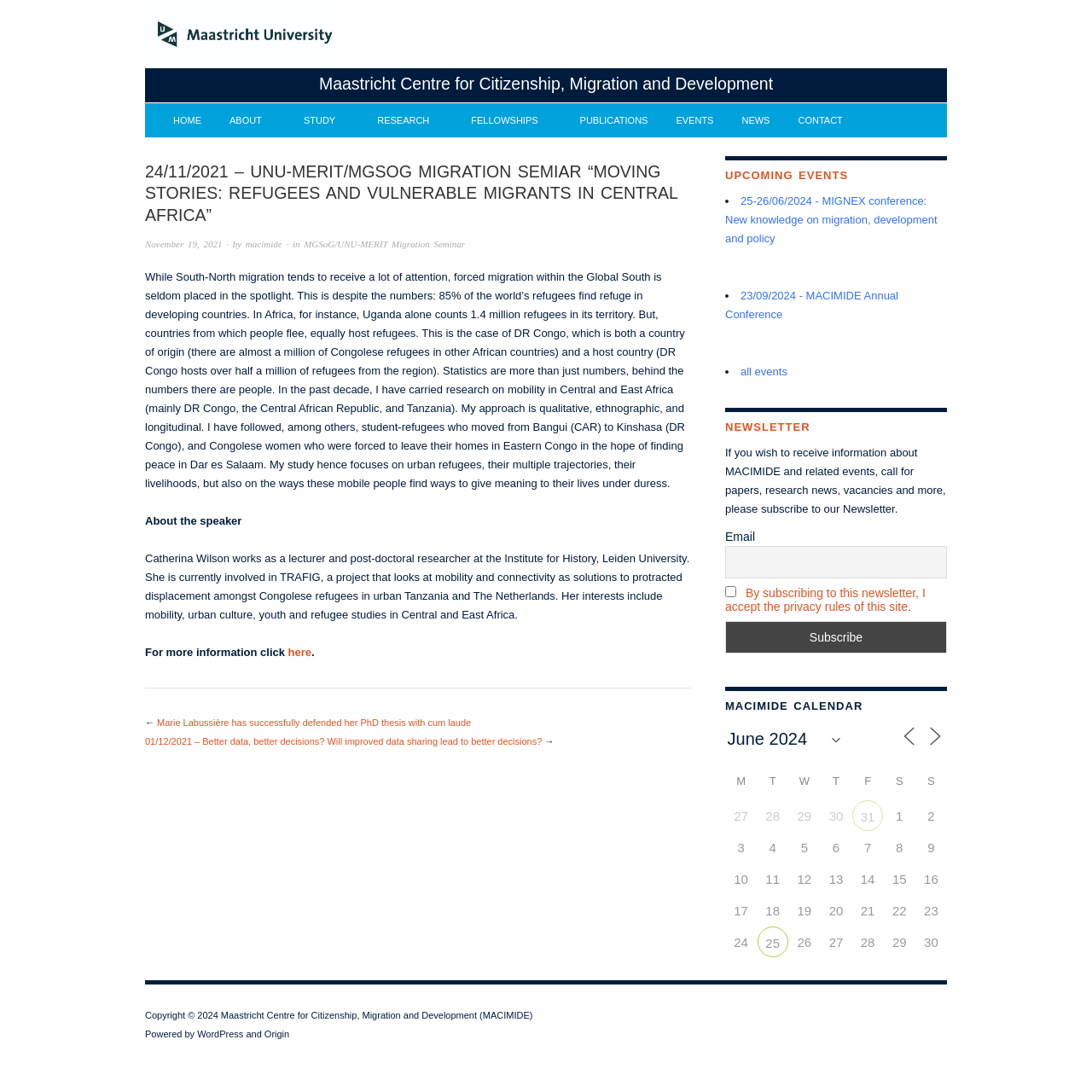What is the purpose of the newsletter subscription form on the webpage?
Please provide a single word or phrase as your answer based on the image.

To receive information about MACIMIDE and related events